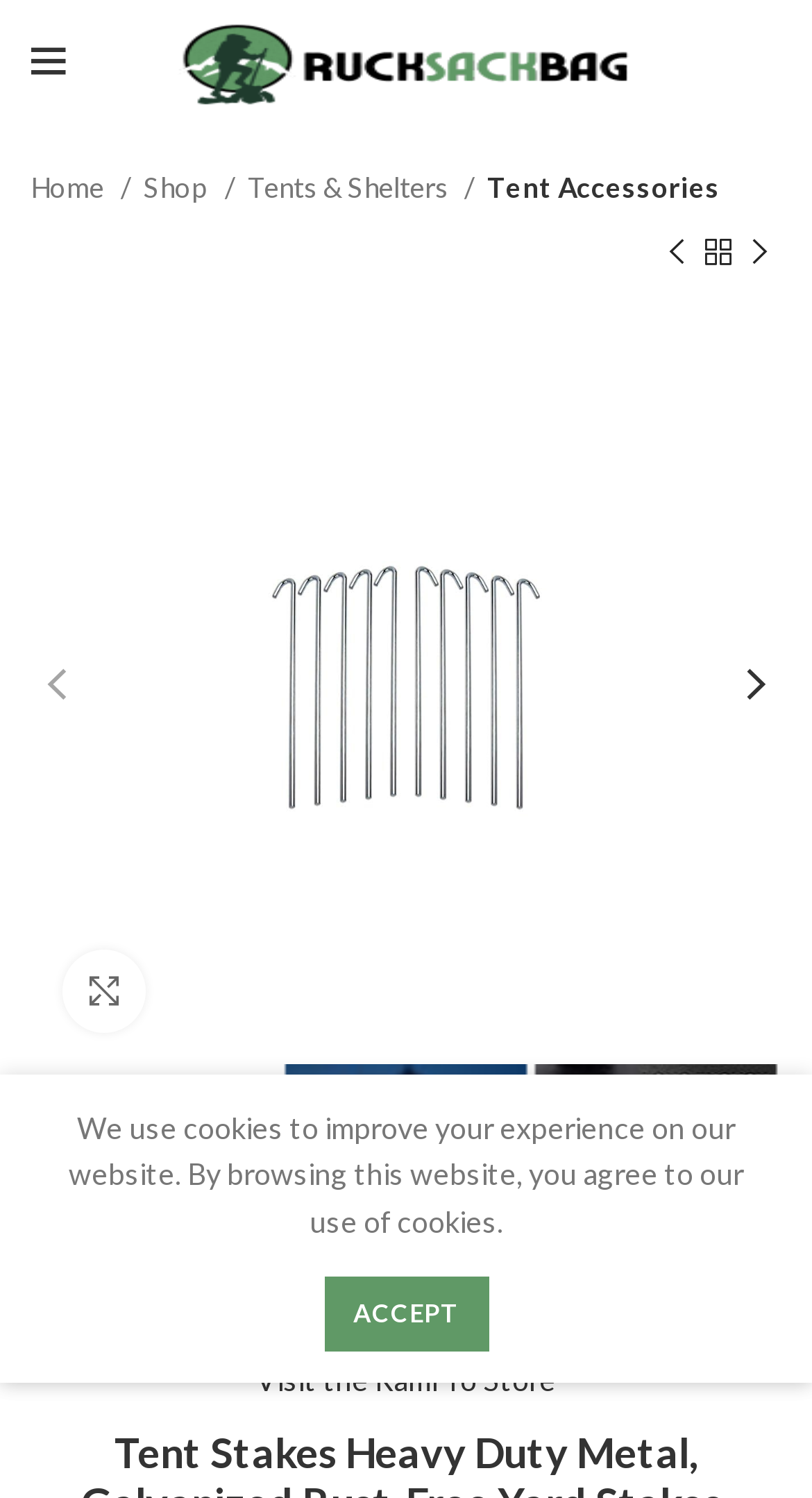Answer briefly with one word or phrase:
How many images are displayed on this page?

4